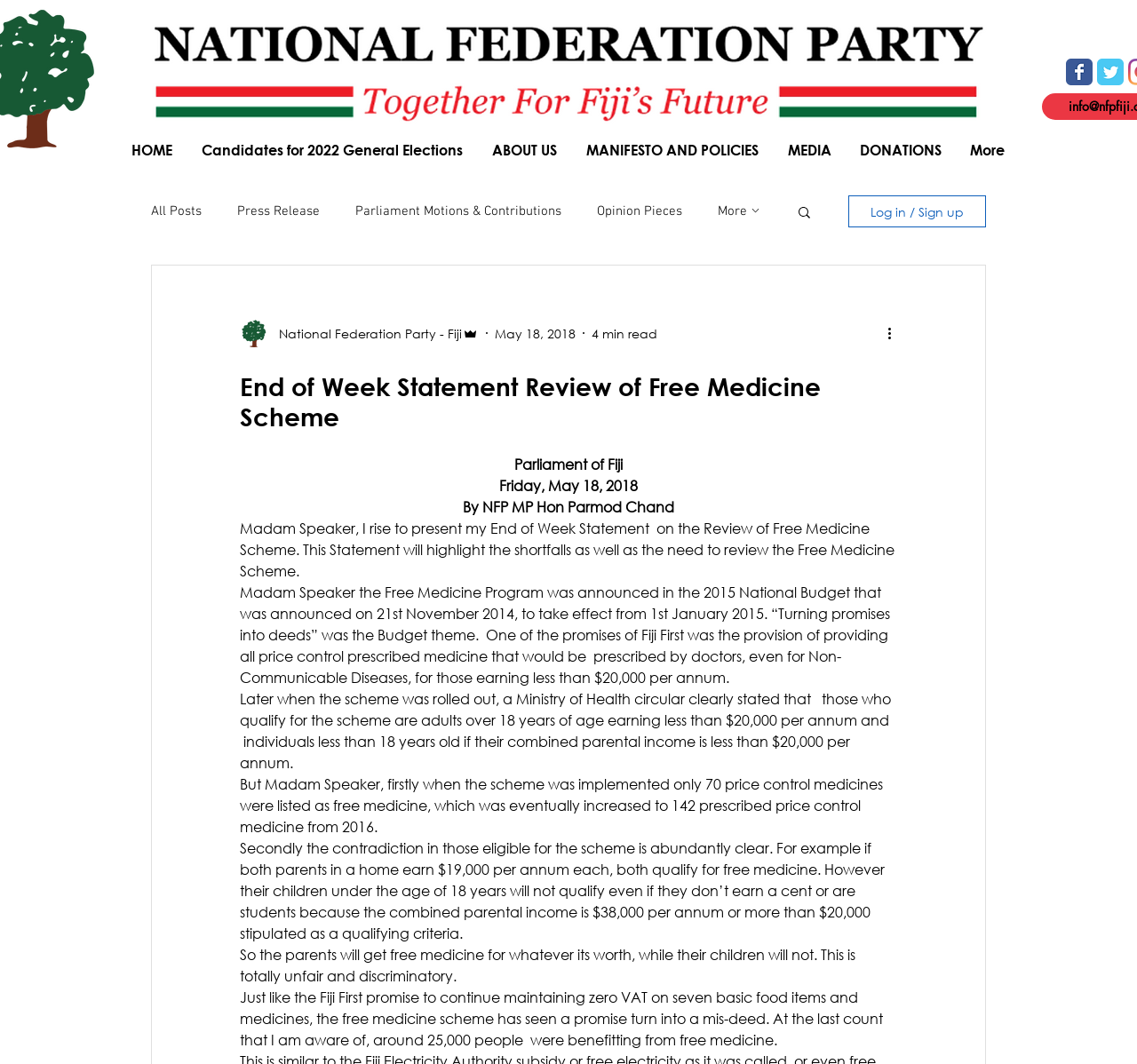Please provide a one-word or short phrase answer to the question:
What is the date of the End of Week Statement?

Friday, May 18, 2018